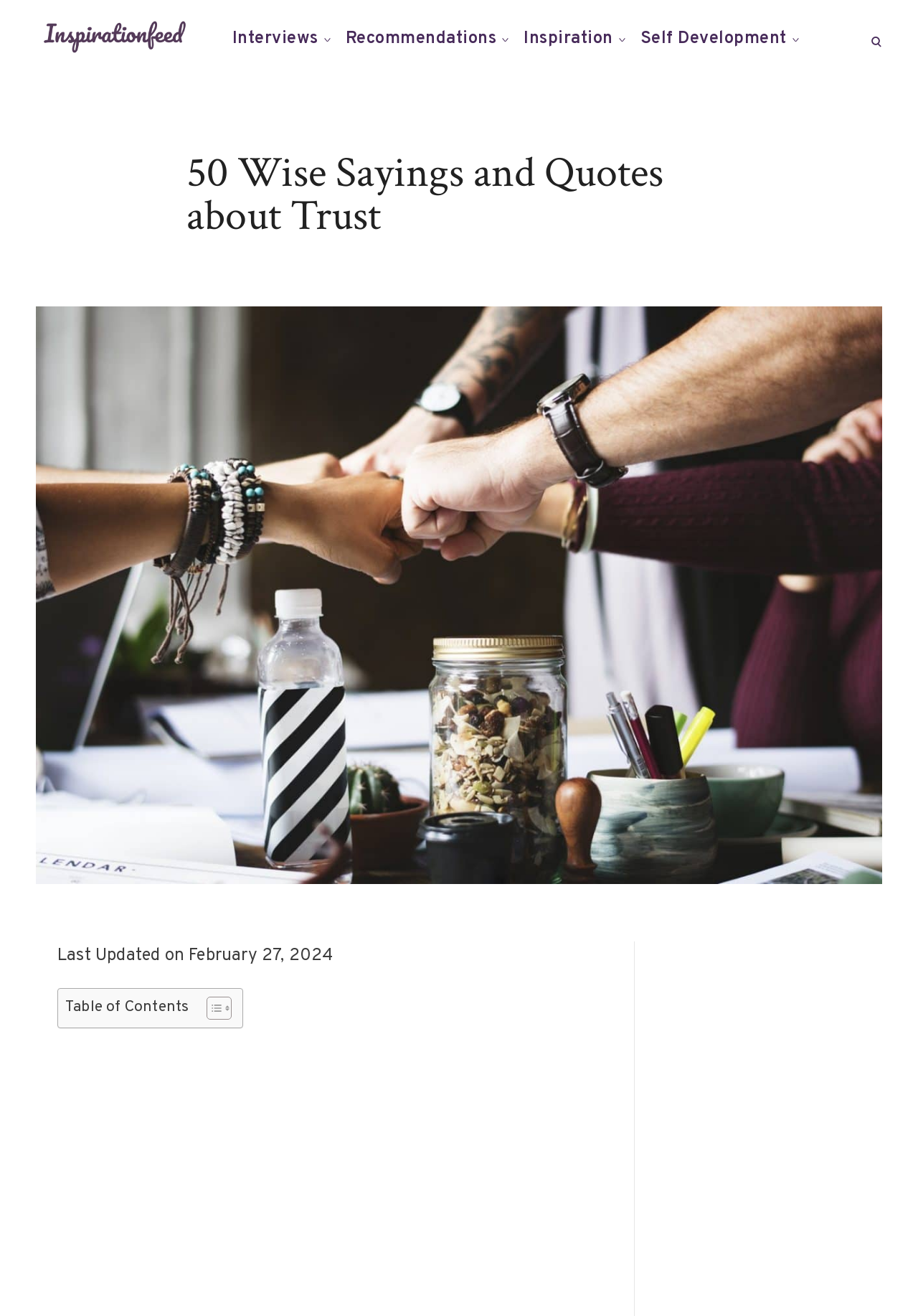Identify the bounding box coordinates of the part that should be clicked to carry out this instruction: "toggle Table of Content".

[0.214, 0.757, 0.249, 0.776]